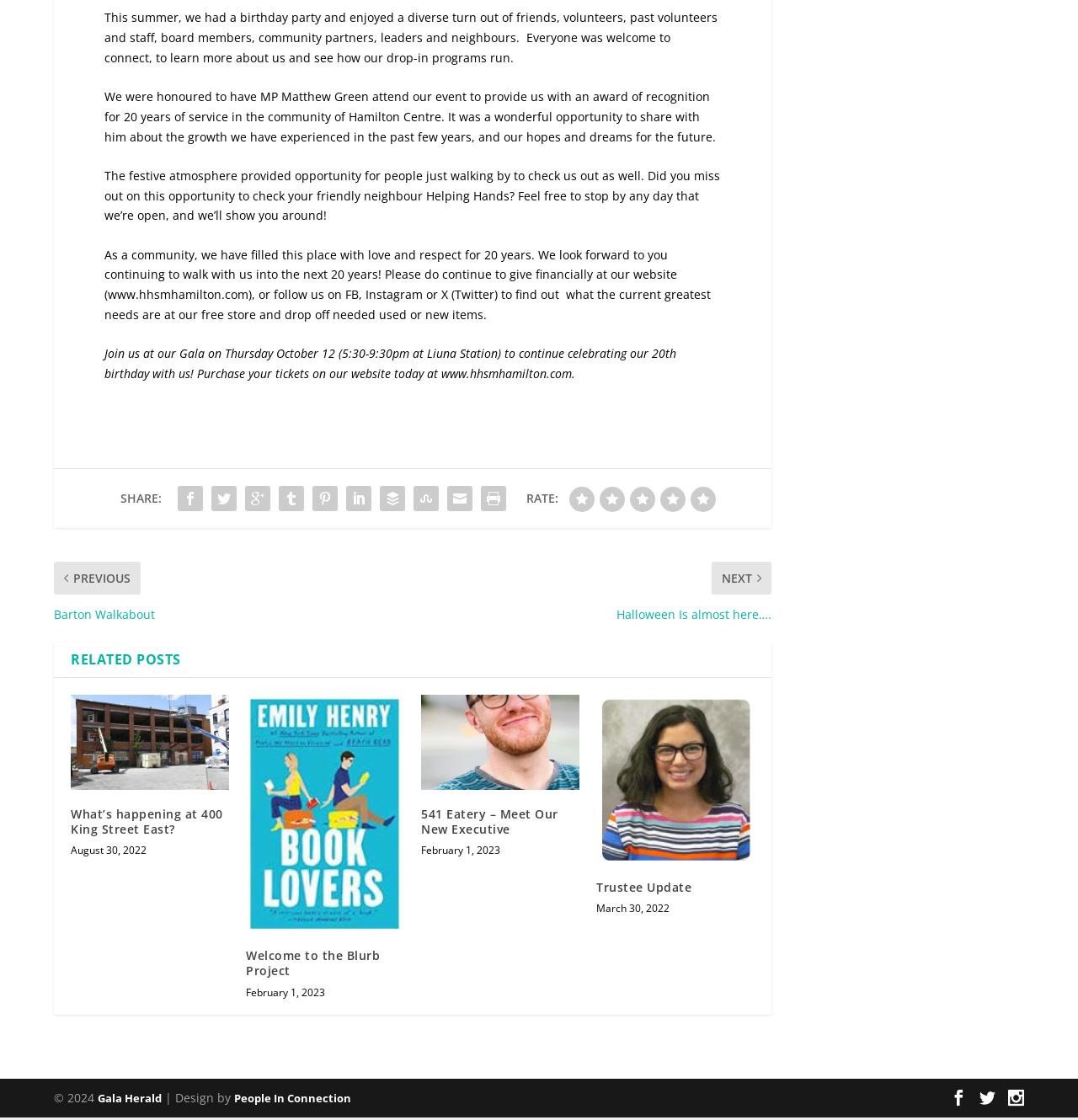Can you show the bounding box coordinates of the region to click on to complete the task described in the instruction: "Explore Bank Jobs"?

None